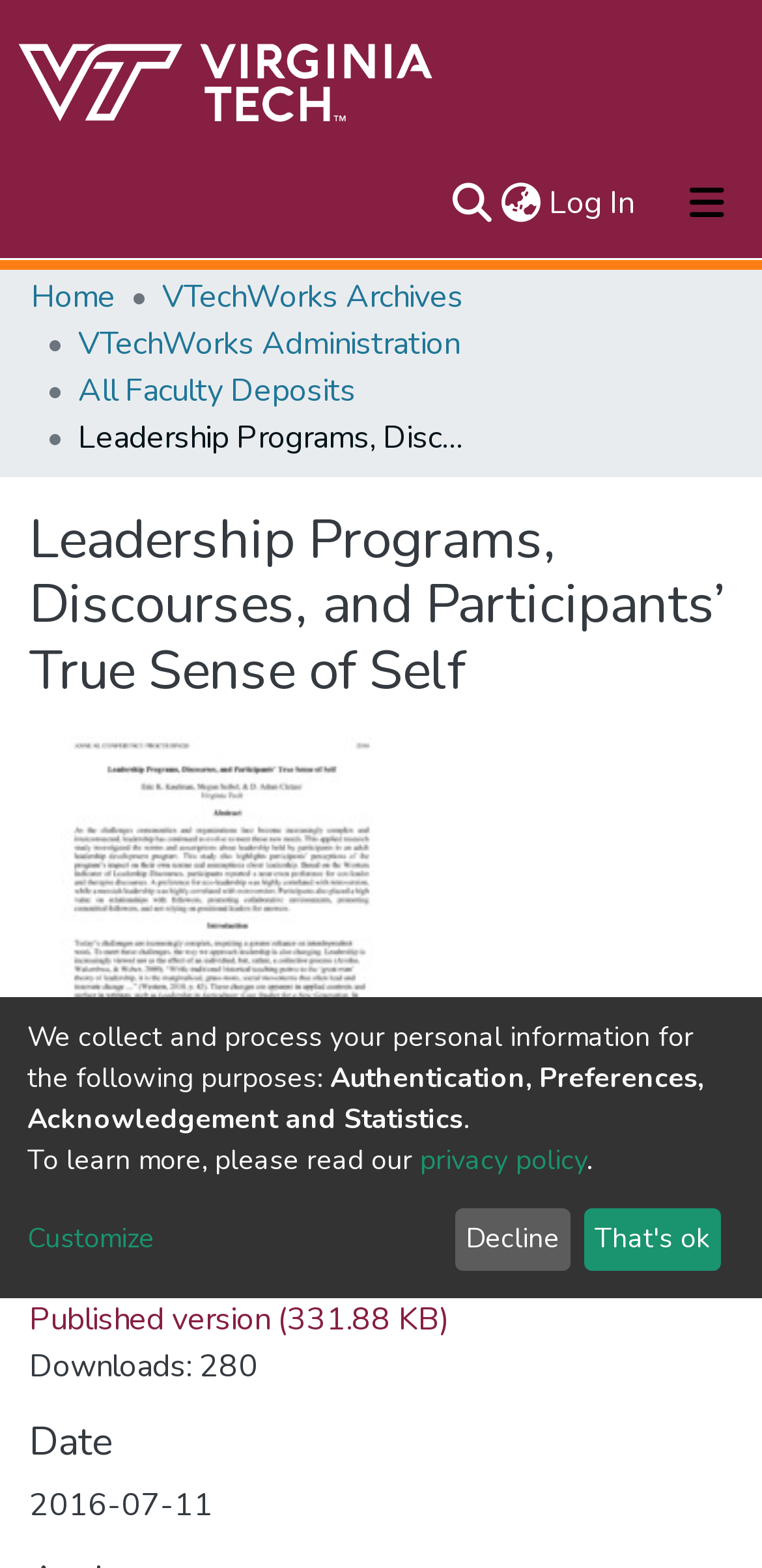What is the language of the webpage?
Please describe in detail the information shown in the image to answer the question.

Although there is a language switch button at the top right corner of the webpage, the current language of the webpage is not explicitly specified. The language switch button suggests that the webpage is available in multiple languages, but the current language is not indicated.